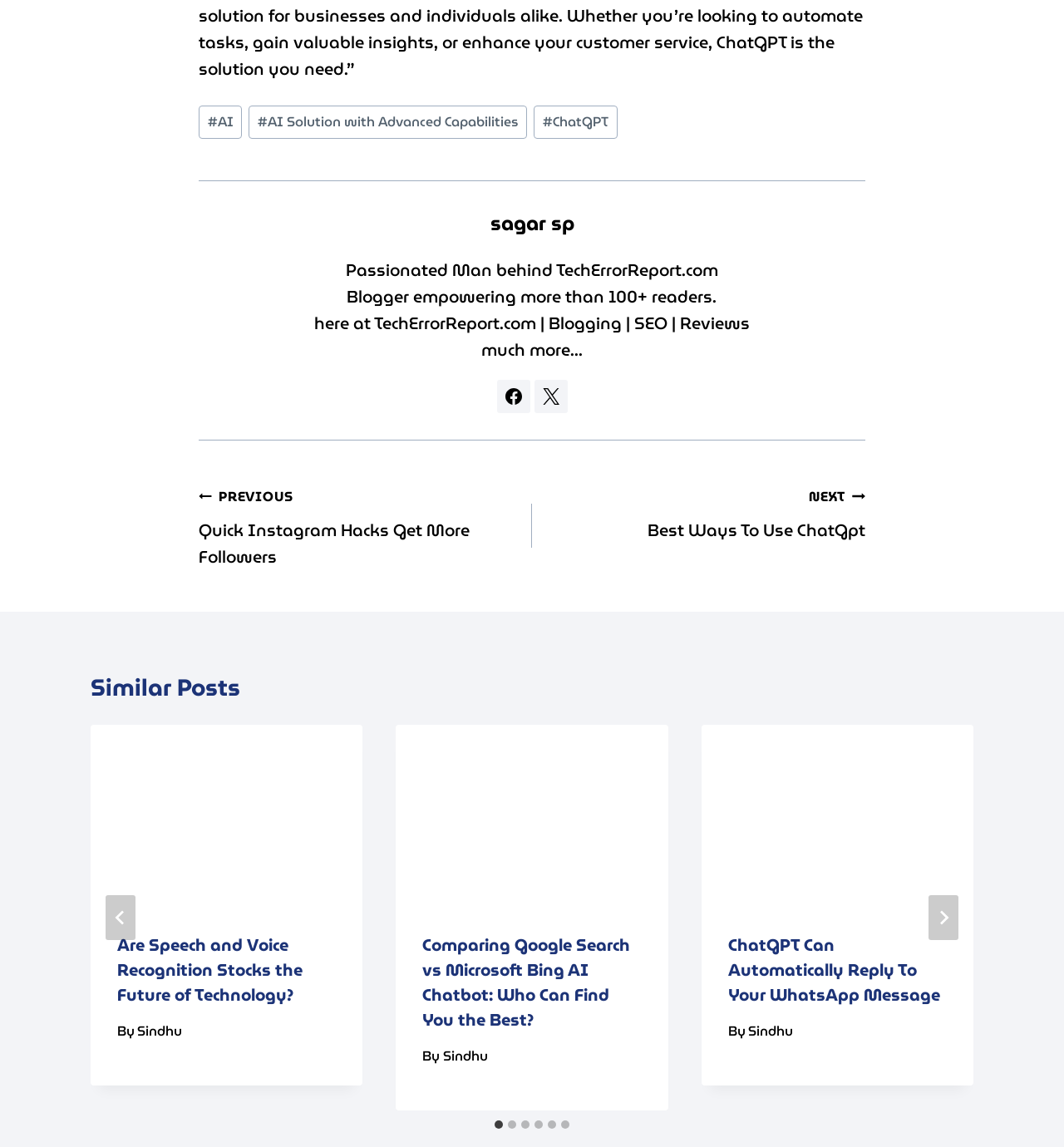Identify the bounding box coordinates of the clickable section necessary to follow the following instruction: "Go to the help page". The coordinates should be presented as four float numbers from 0 to 1, i.e., [left, top, right, bottom].

None